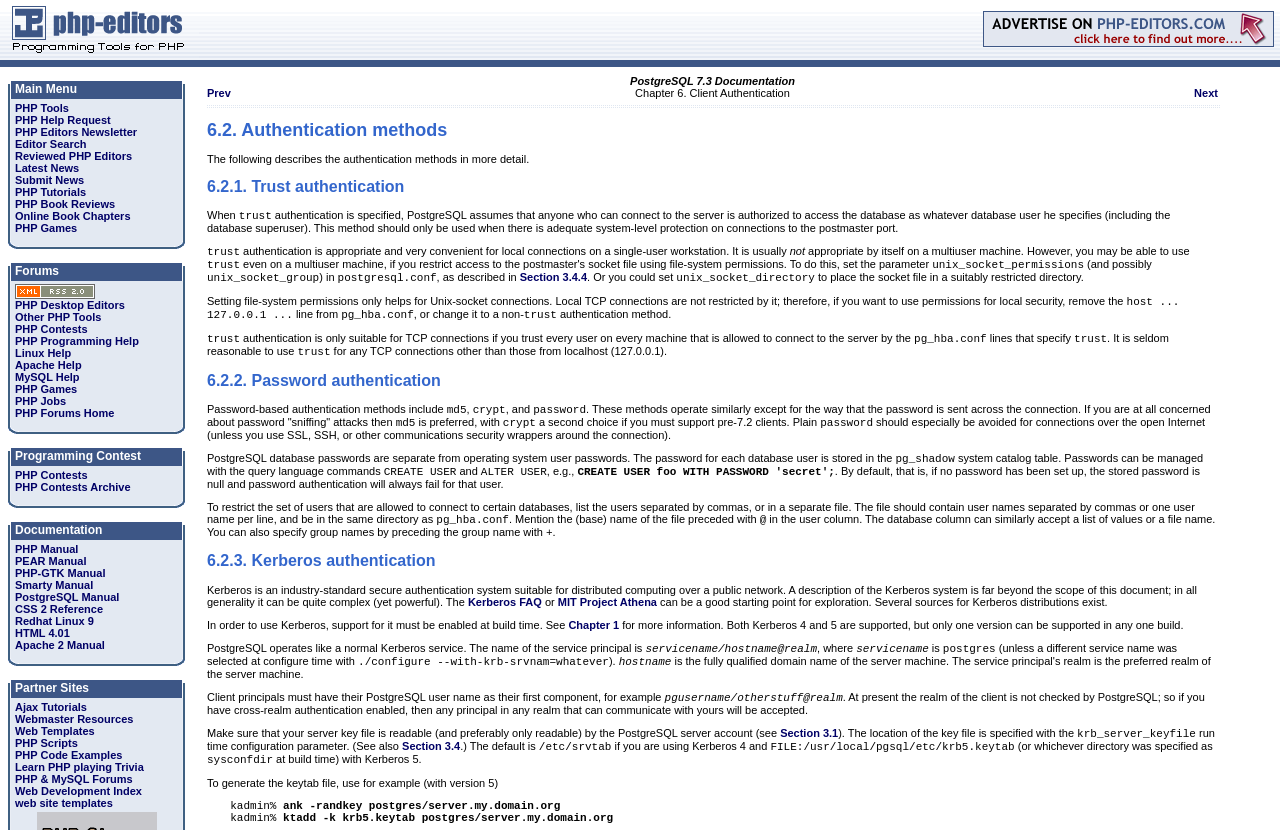Reply to the question with a single word or phrase:
What is the purpose of the 'Forums' section?

Discussion